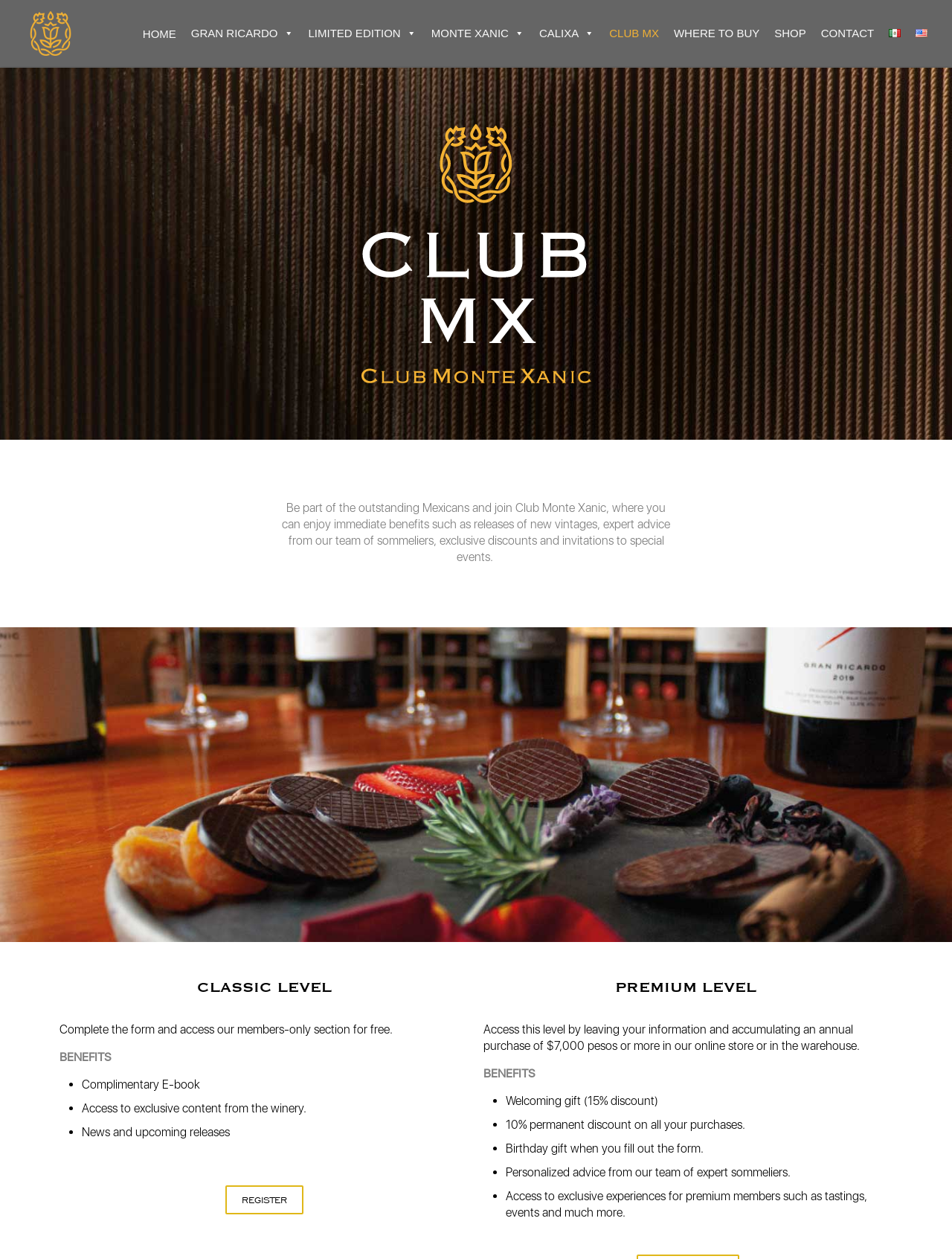Please analyze the image and give a detailed answer to the question:
How many levels of membership are offered?

The webpage mentions two levels of membership: 'CLASSIC LEVEL' and 'PREMIUM LEVEL', which can be seen in the static text elements with IDs 292 and 301 respectively.